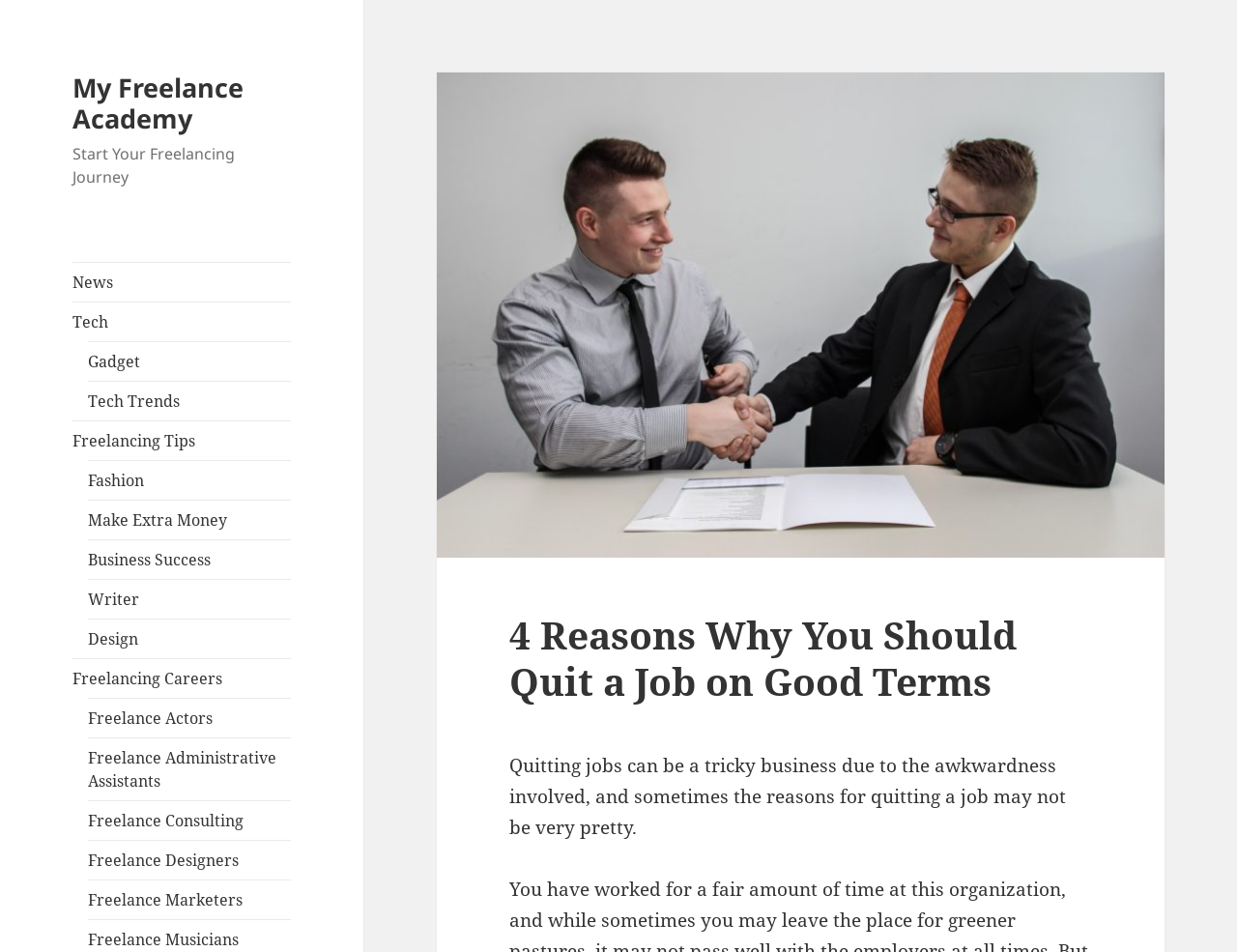What is the tone of the webpage?
From the details in the image, answer the question comprehensively.

The language used on the webpage, such as 'Quitting jobs can be a tricky business due to the awkwardness involved, and sometimes the reasons for quitting a job may not be very pretty.', suggests an informative tone, as if the author is providing guidance or advice on quitting a job.